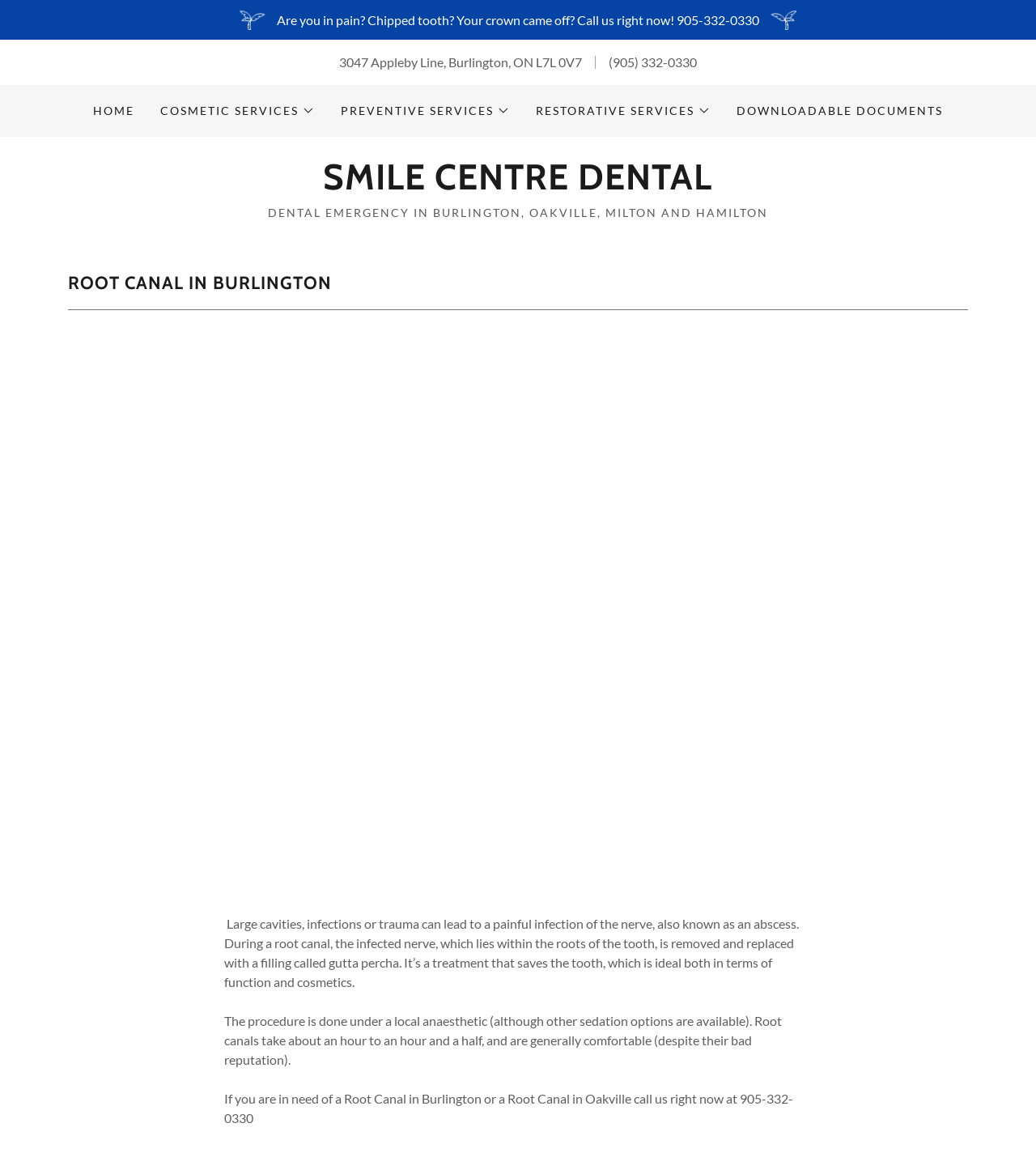Give a concise answer using only one word or phrase for this question:
What is the address of Smile Centre Dental?

3047 Appleby Line, Burlington, ON L7L 0V7